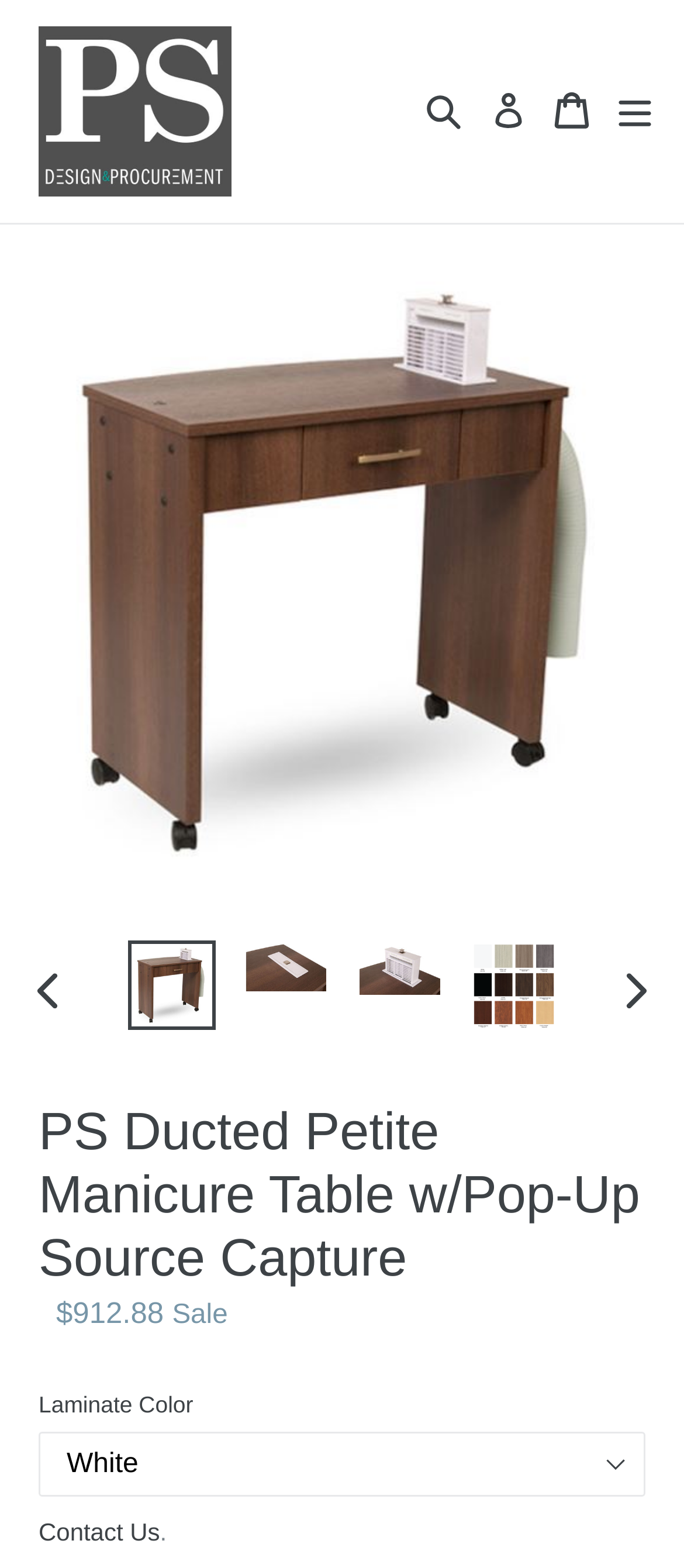Can you identify and provide the main heading of the webpage?

PS Ducted Petite Manicure Table w/Pop-Up Source Capture